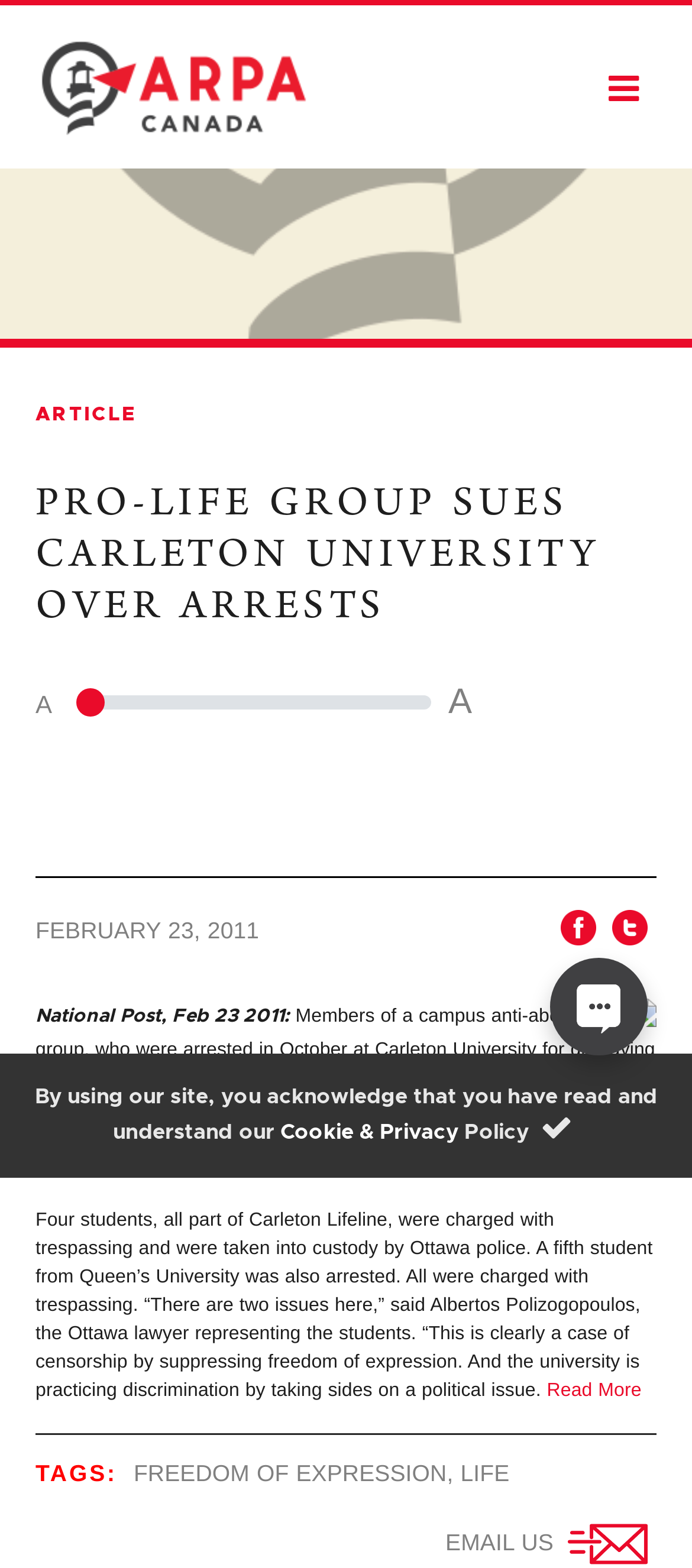What is the date of the article?
Answer the question with a single word or phrase derived from the image.

February 23, 2011